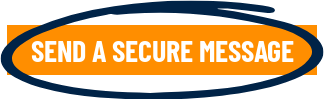With reference to the screenshot, provide a detailed response to the question below:
What is the text color of the button?

The text 'SEND A SECURE MESSAGE' is rendered in large, white, uppercase letters, emphasizing urgency and importance, which creates a striking visual appeal against the vibrant orange background.